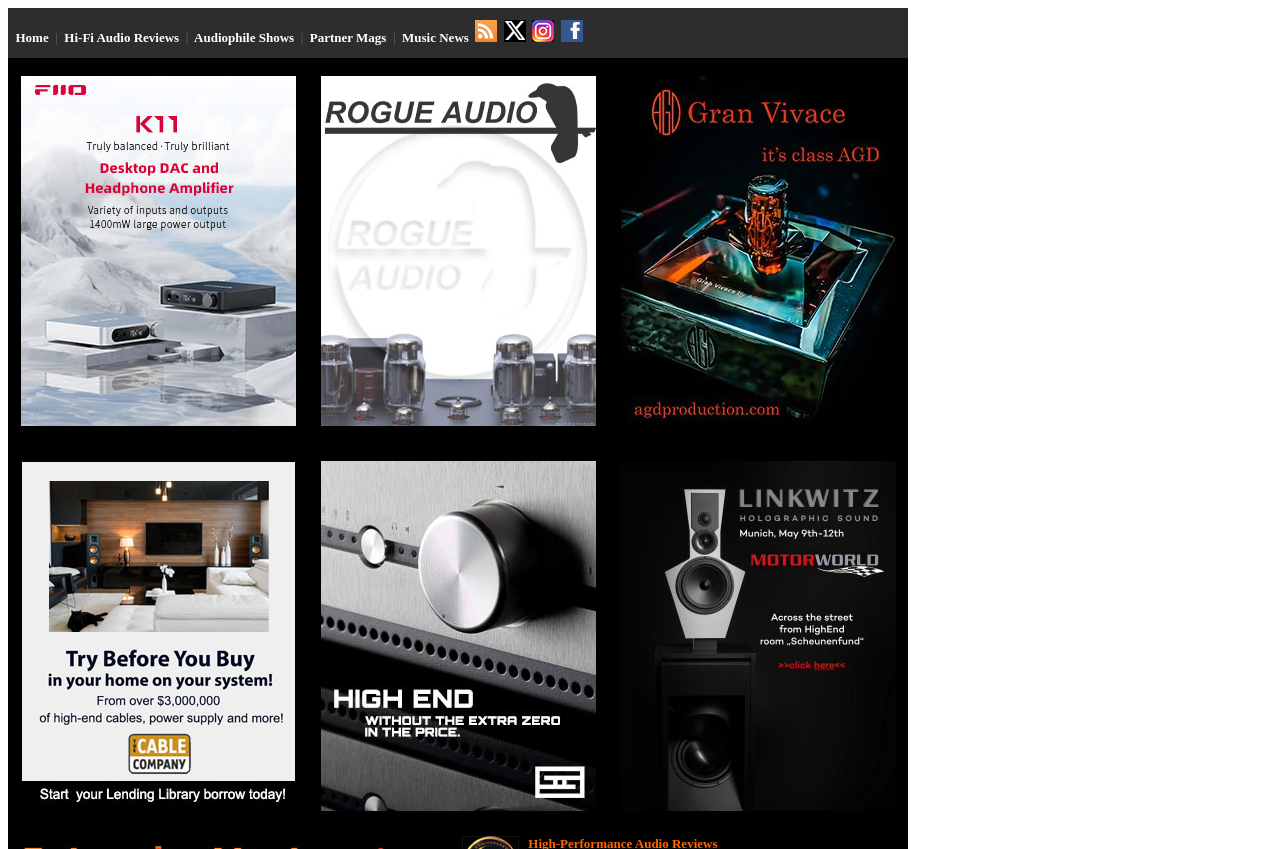Please identify the bounding box coordinates of the clickable area that will fulfill the following instruction: "Go to Music News". The coordinates should be in the format of four float numbers between 0 and 1, i.e., [left, top, right, bottom].

[0.314, 0.035, 0.366, 0.053]